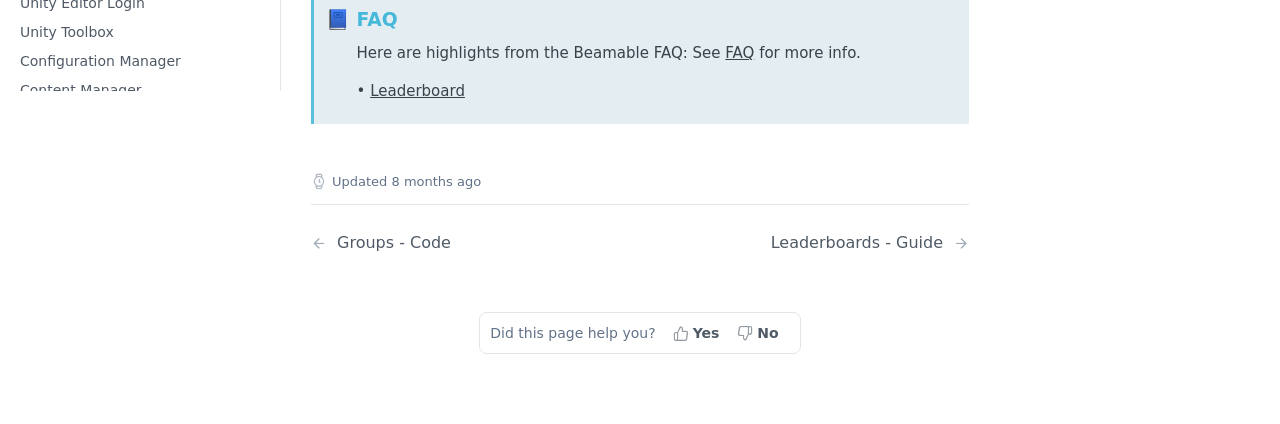Identify the bounding box coordinates of the clickable region required to complete the instruction: "View FAQ". The coordinates should be given as four float numbers within the range of 0 and 1, i.e., [left, top, right, bottom].

[0.567, 0.105, 0.589, 0.147]